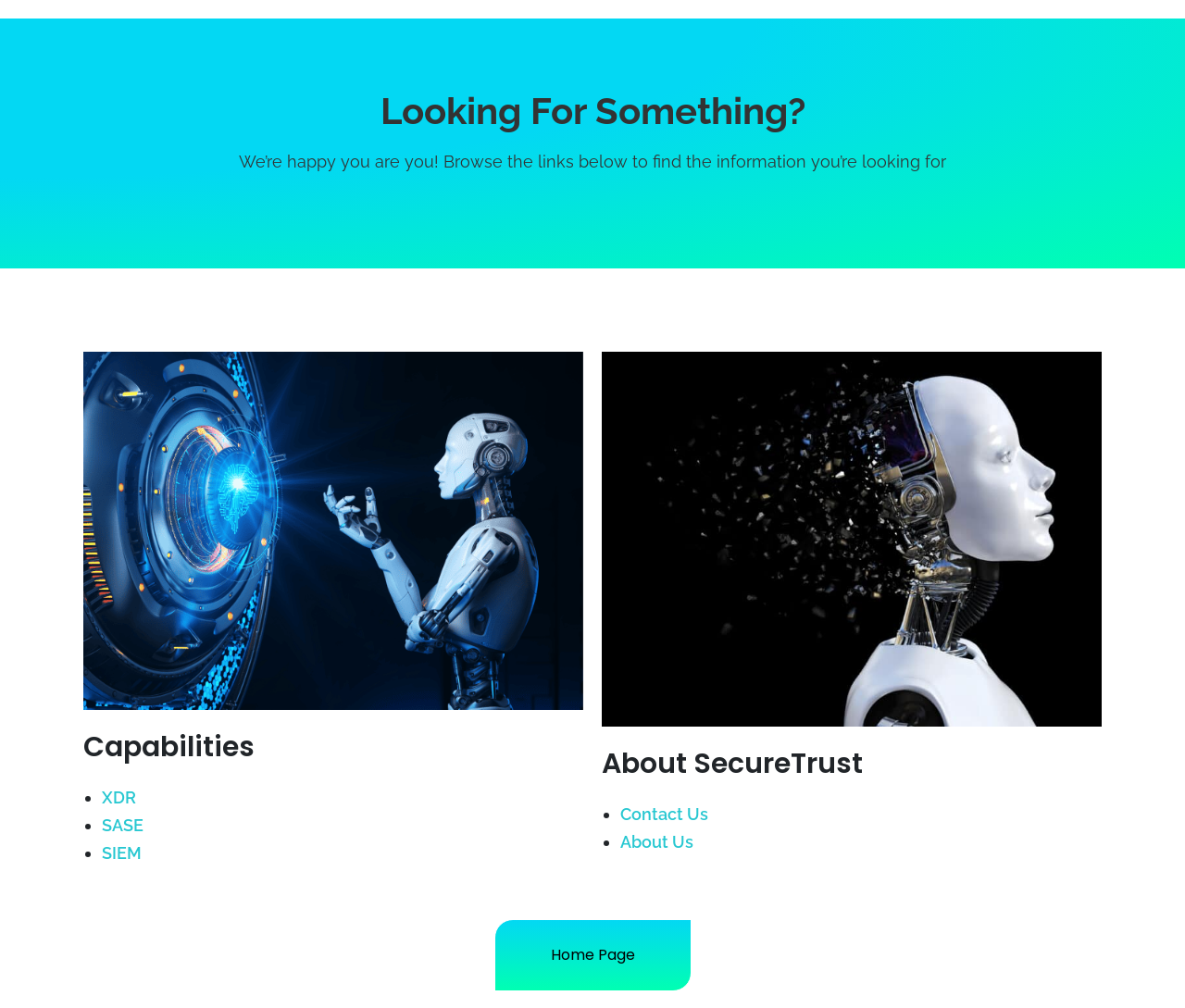Refer to the screenshot and answer the following question in detail:
What is the last link on the webpage?

The webpage has a link 'Home Page' at the bottom, which is likely a link to the website's homepage or main page.